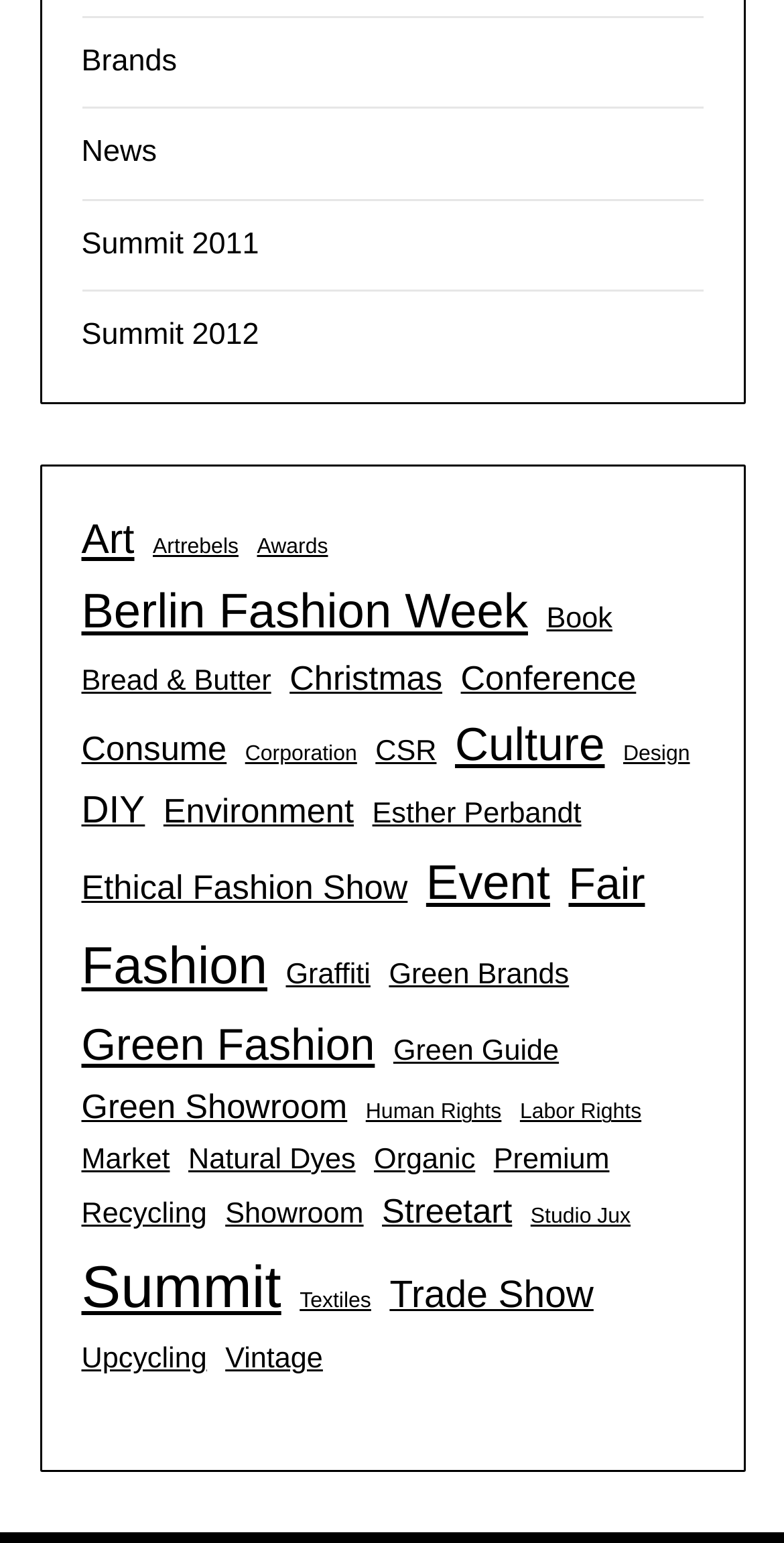Answer the question below in one word or phrase:
How many links are related to art?

At least 2